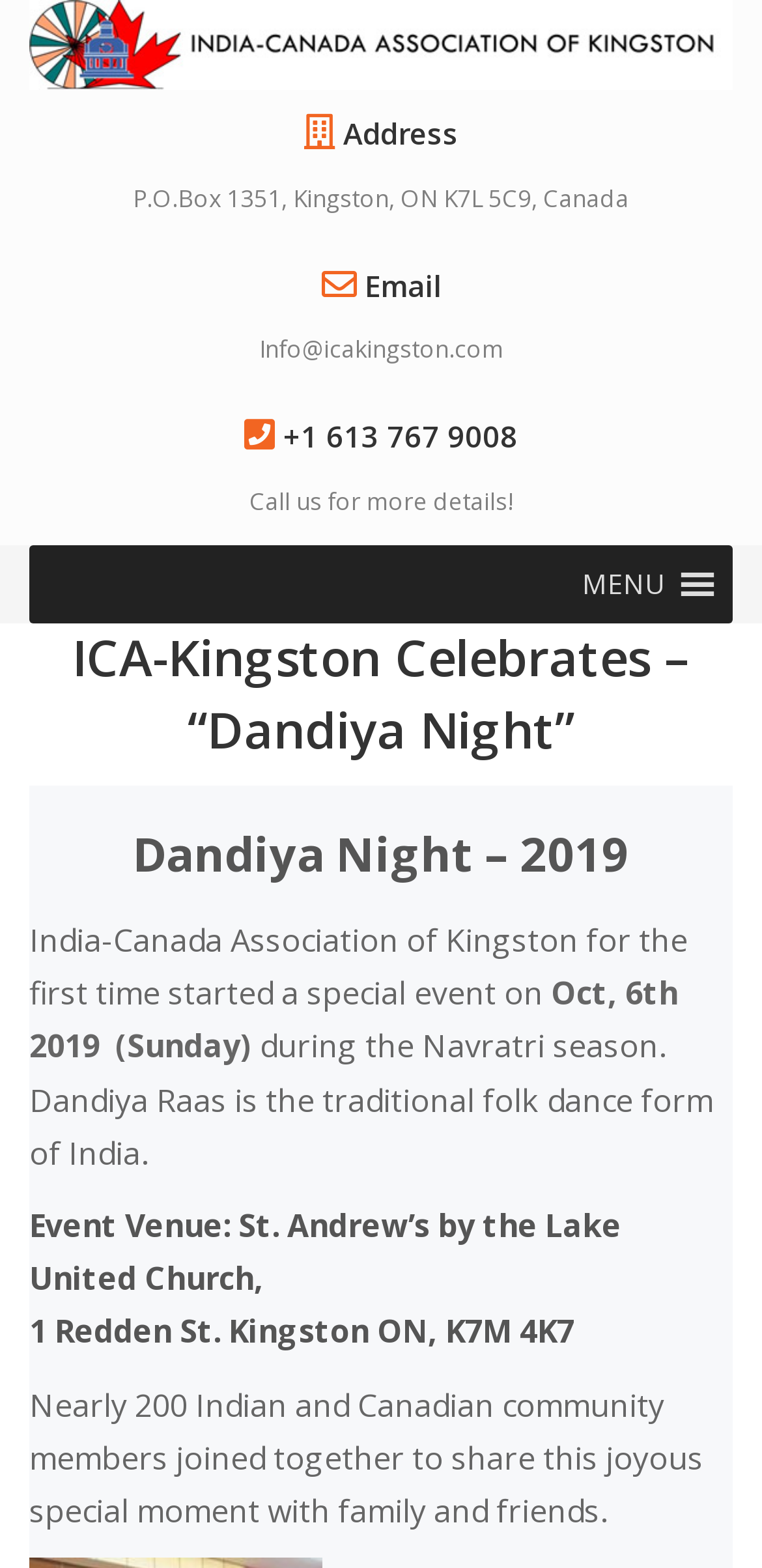Answer the following inquiry with a single word or phrase:
What is the email of ICA Kingston?

Info@icakingston.com